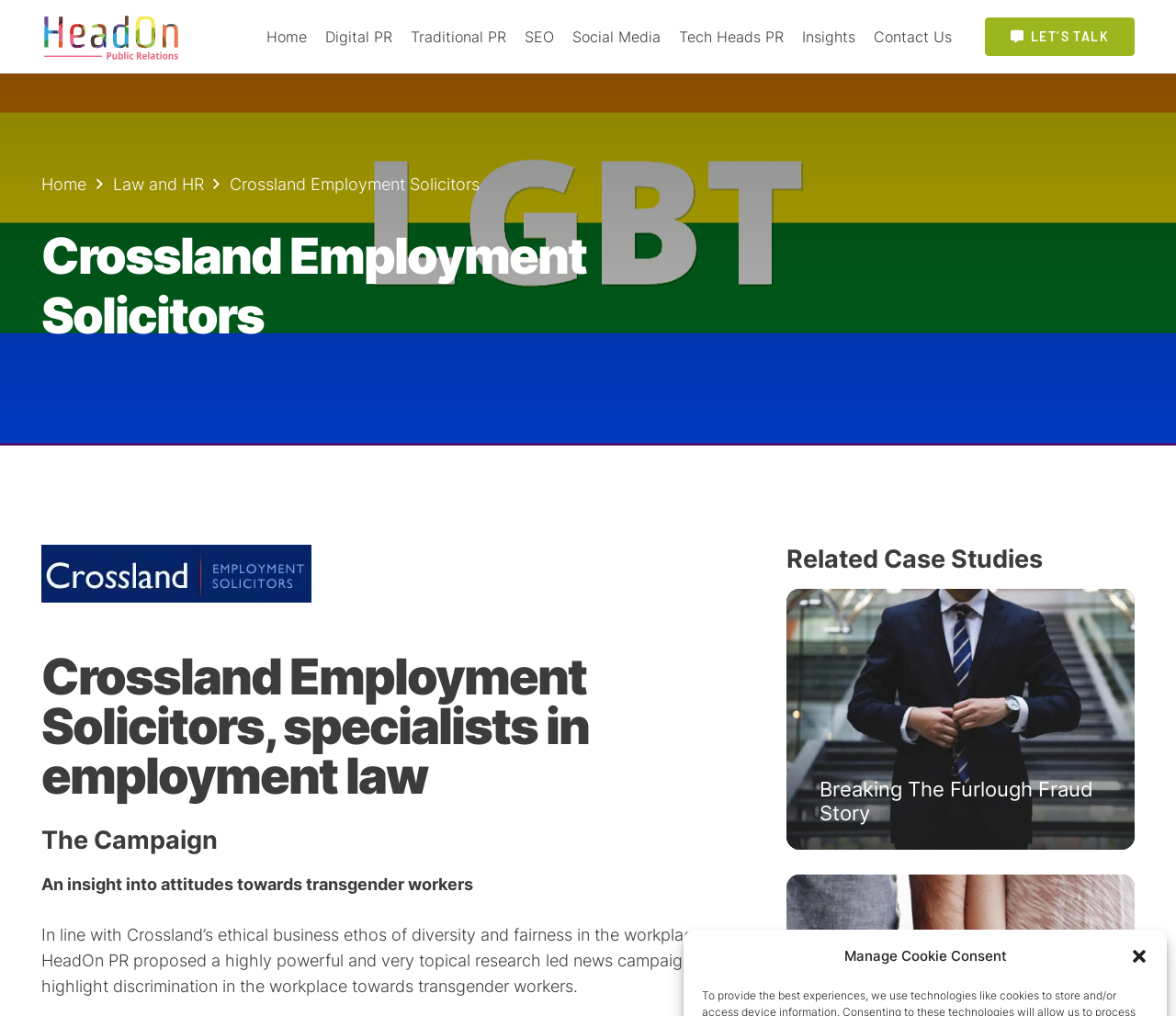Could you indicate the bounding box coordinates of the region to click in order to complete this instruction: "Click the 'Close dialogue' button".

[0.961, 0.932, 0.977, 0.95]